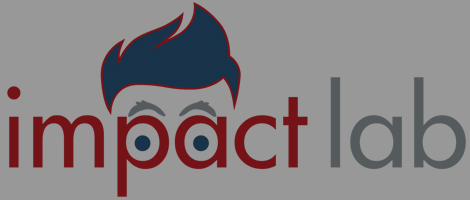Refer to the image and offer a detailed explanation in response to the question: What typeface is the word 'lab' rendered in?

The caption describes the word 'lab' as being rendered in a sleek, gray typeface, which emphasizes the experimental and forward-thinking nature of the brand.